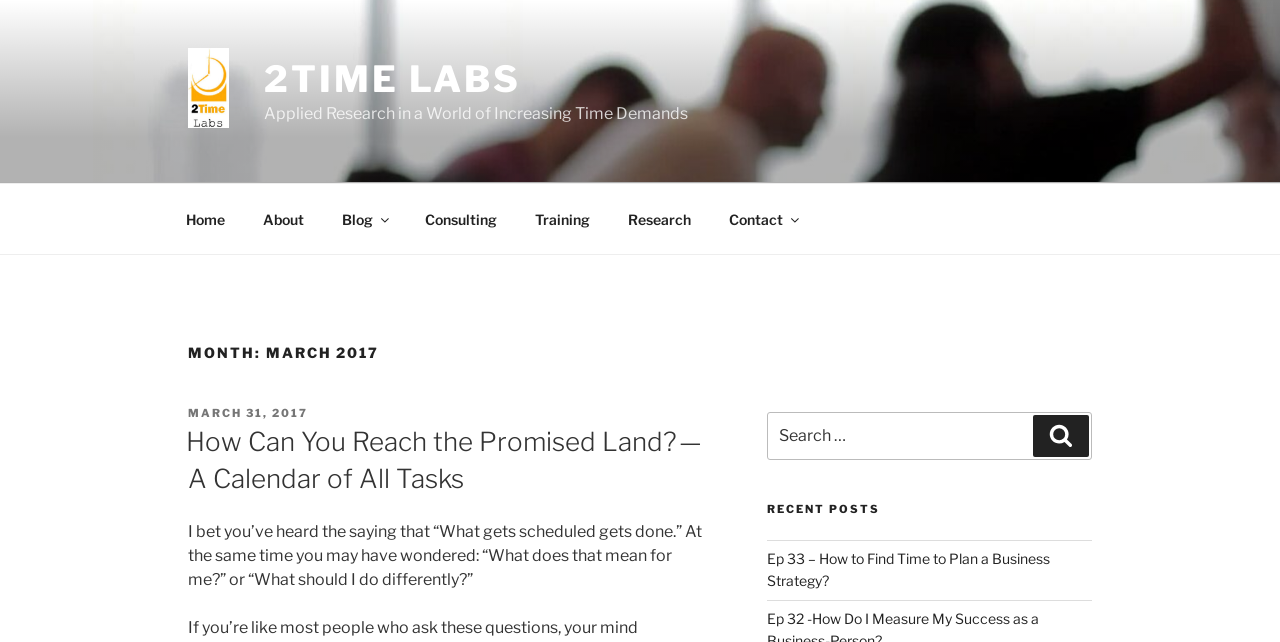Find the bounding box coordinates of the clickable element required to execute the following instruction: "view recent posts". Provide the coordinates as four float numbers between 0 and 1, i.e., [left, top, right, bottom].

[0.599, 0.783, 0.853, 0.807]